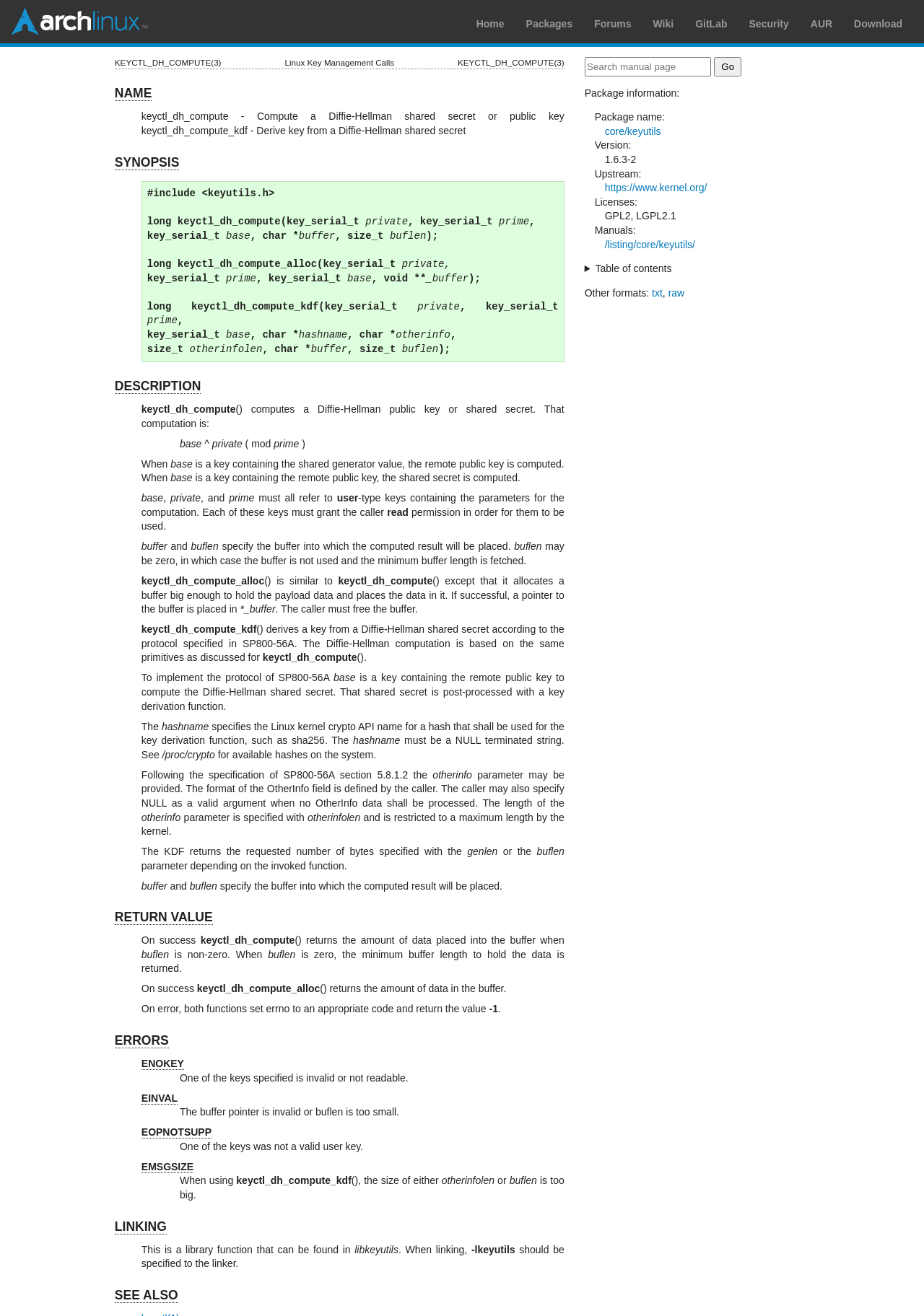Identify the bounding box coordinates of the clickable section necessary to follow the following instruction: "Read about SYNOPSIS". The coordinates should be presented as four float numbers from 0 to 1, i.e., [left, top, right, bottom].

[0.124, 0.118, 0.194, 0.129]